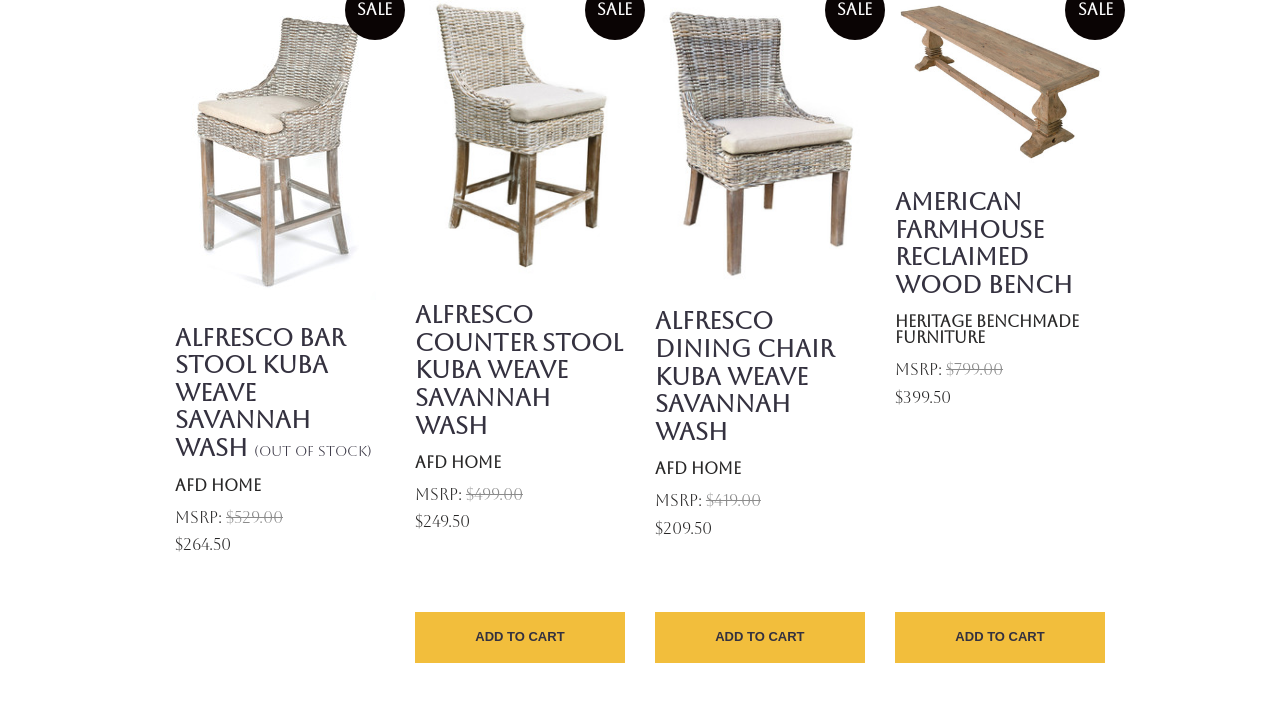Please provide a comprehensive response to the question below by analyzing the image: 
What is the brand of American Farmhouse Reclaimed Wood Bench?

I found the product 'American Farmhouse Reclaimed Wood Bench' on the webpage and looked for its brand information. The brand is listed as 'Heritage Benchmade Furniture'.